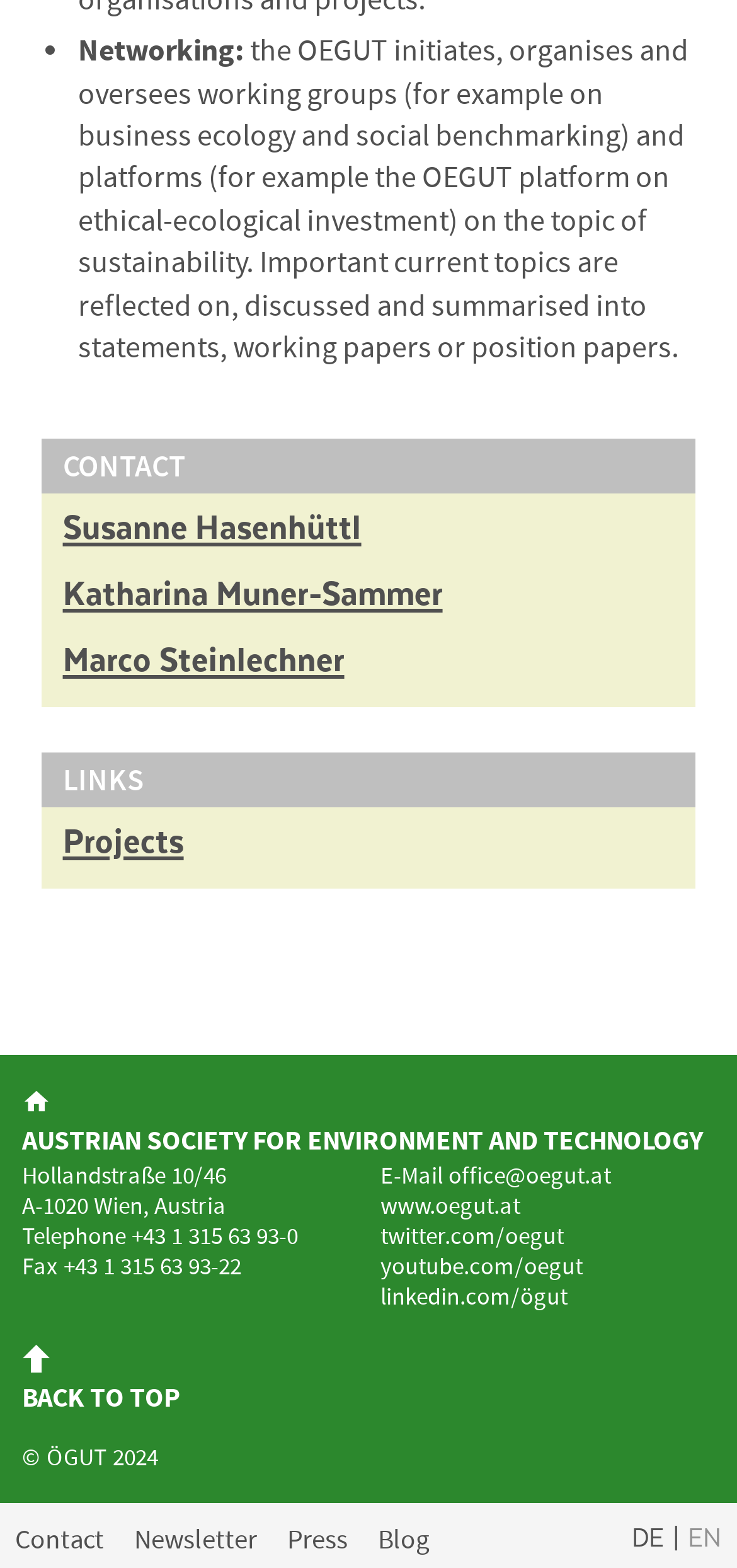Can you look at the image and give a comprehensive answer to the question:
What is the name of the organization?

I found the answer by looking at the heading element with the text 'AUSTRIAN SOCIETY FOR ENVIRONMENT AND TECHNOLOGY' which is located at the bottom of the page.